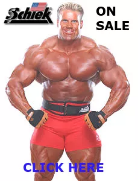What action is the viewer invited to take?
Based on the image, answer the question with as much detail as possible.

The phrase 'CLICK HERE' is a call-to-action, directing viewers to explore the sale further and take advantage of the promotional offer on Schiek products.